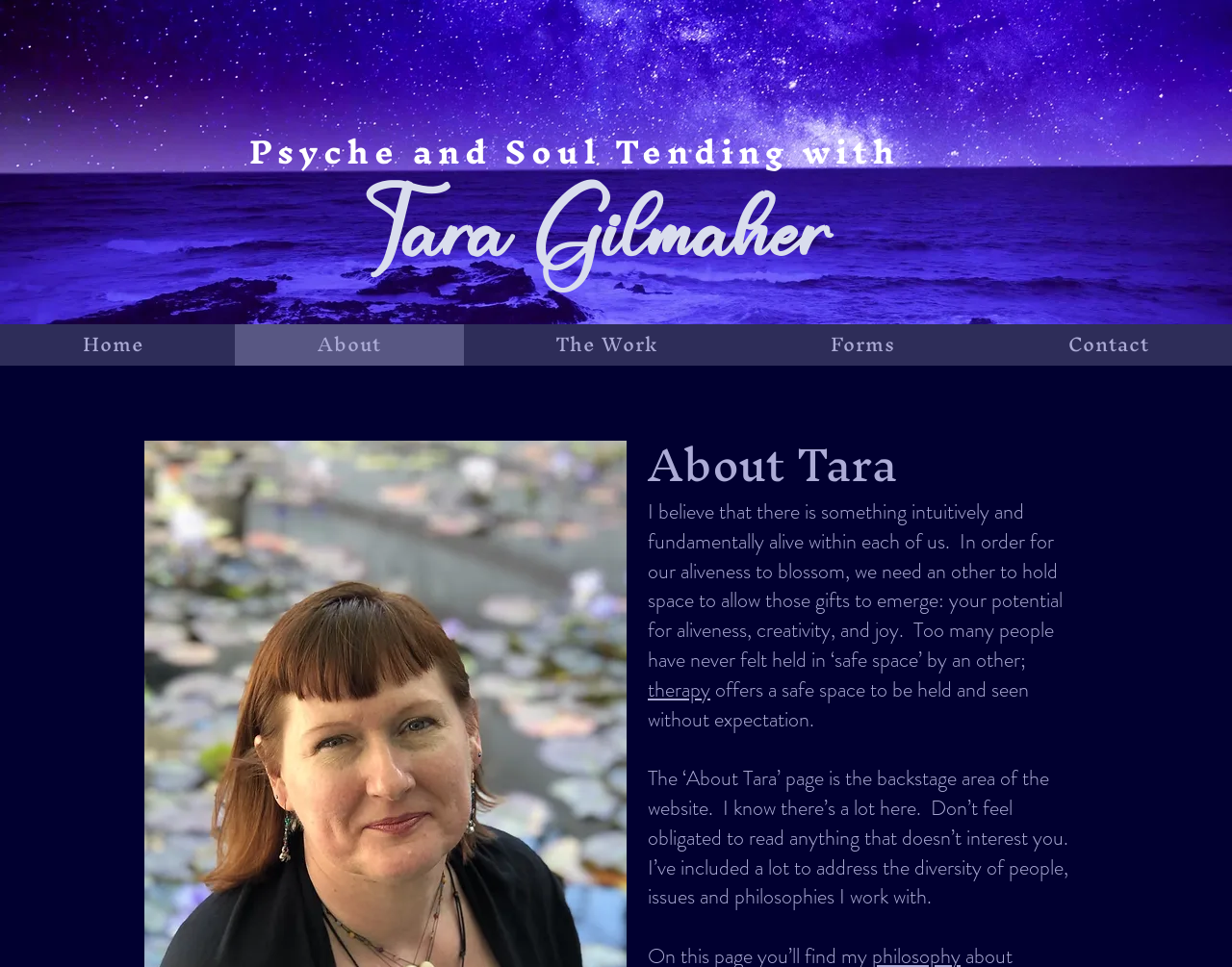What is the 'About Tara' page described as?
Provide a short answer using one word or a brief phrase based on the image.

The backstage area of the website